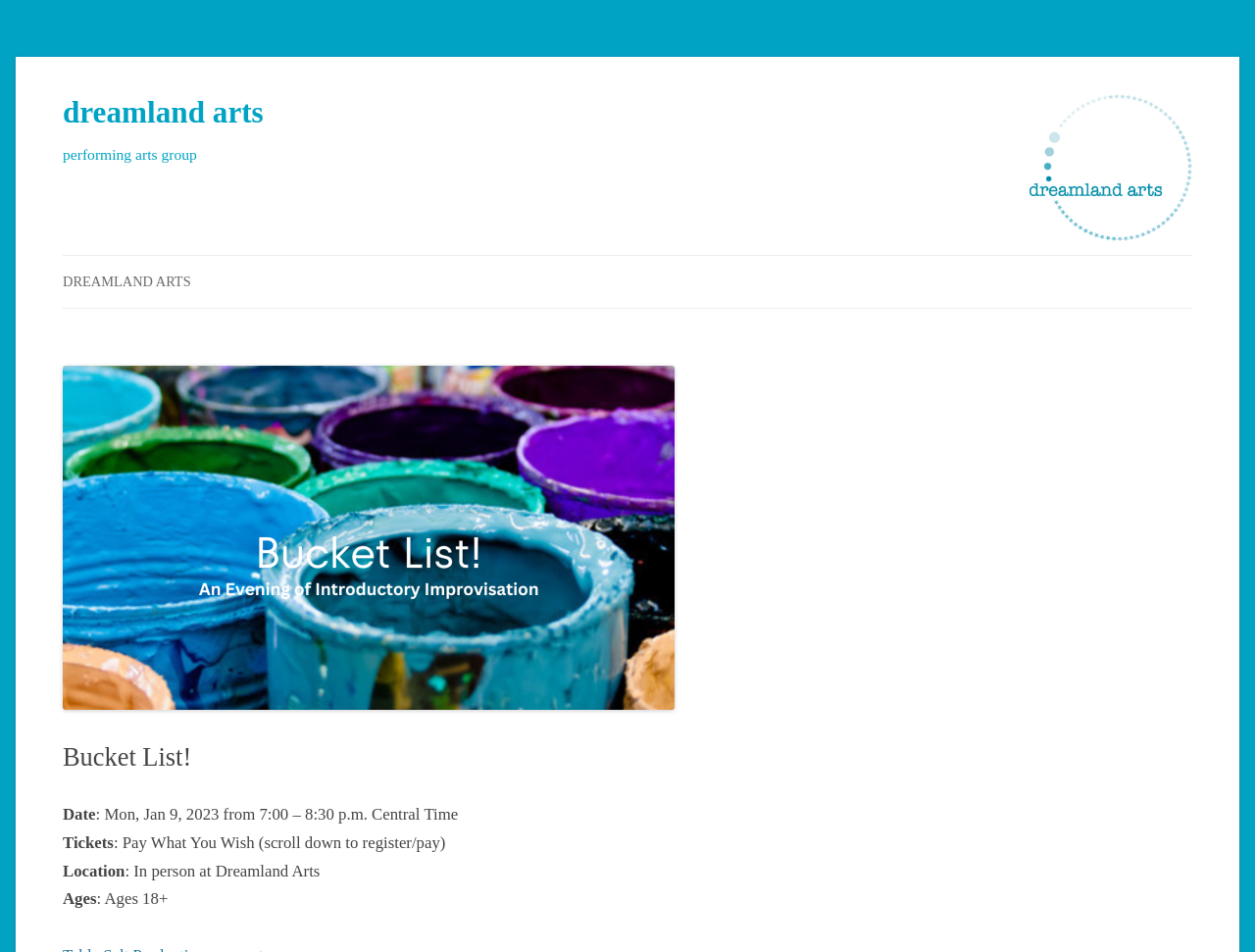What is the location of the Bucket List event?
Look at the image and respond with a one-word or short-phrase answer.

In person at Dreamland Arts